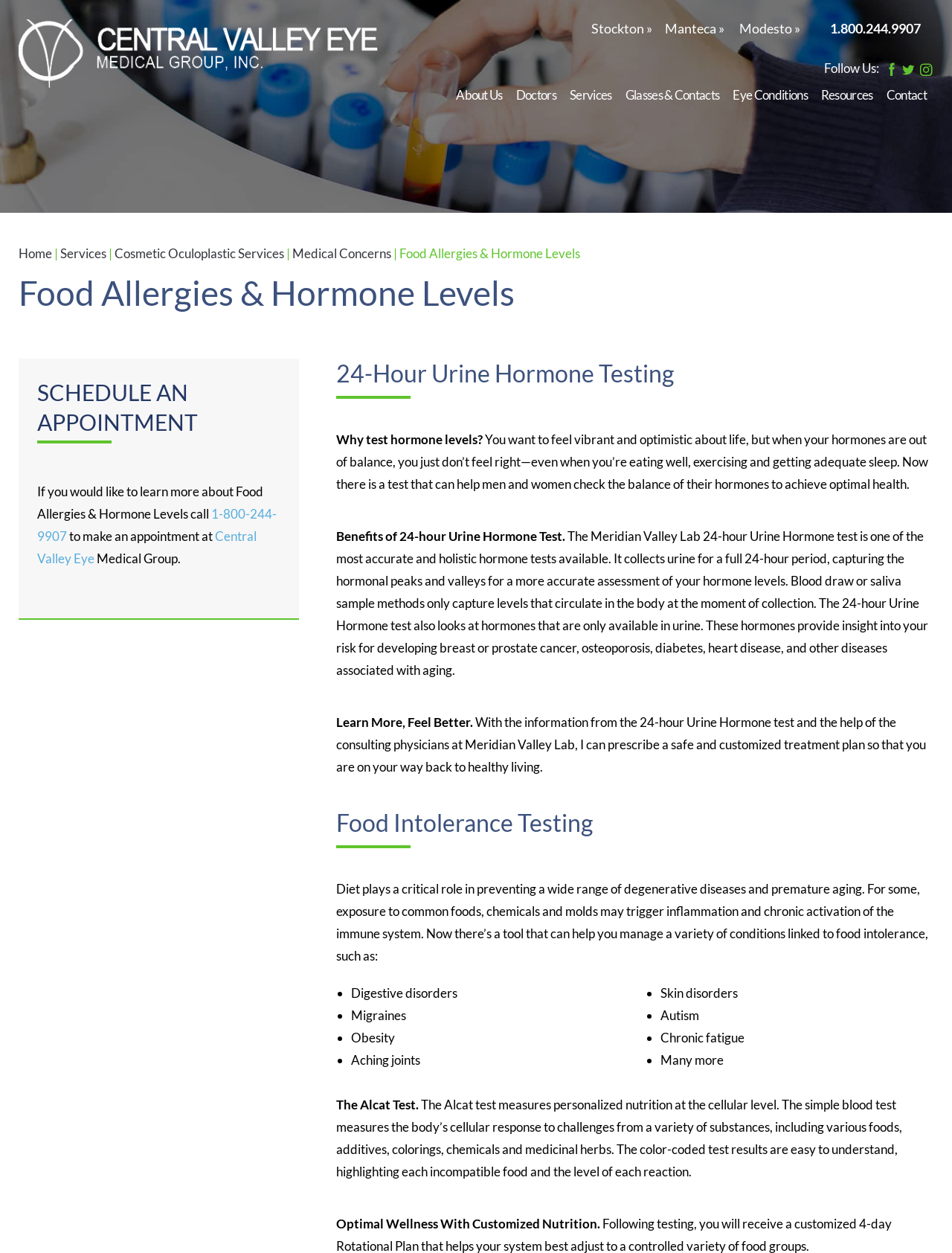Please identify the bounding box coordinates of the element that needs to be clicked to perform the following instruction: "Learn more about Food Allergies & Hormone Levels".

[0.42, 0.196, 0.609, 0.209]